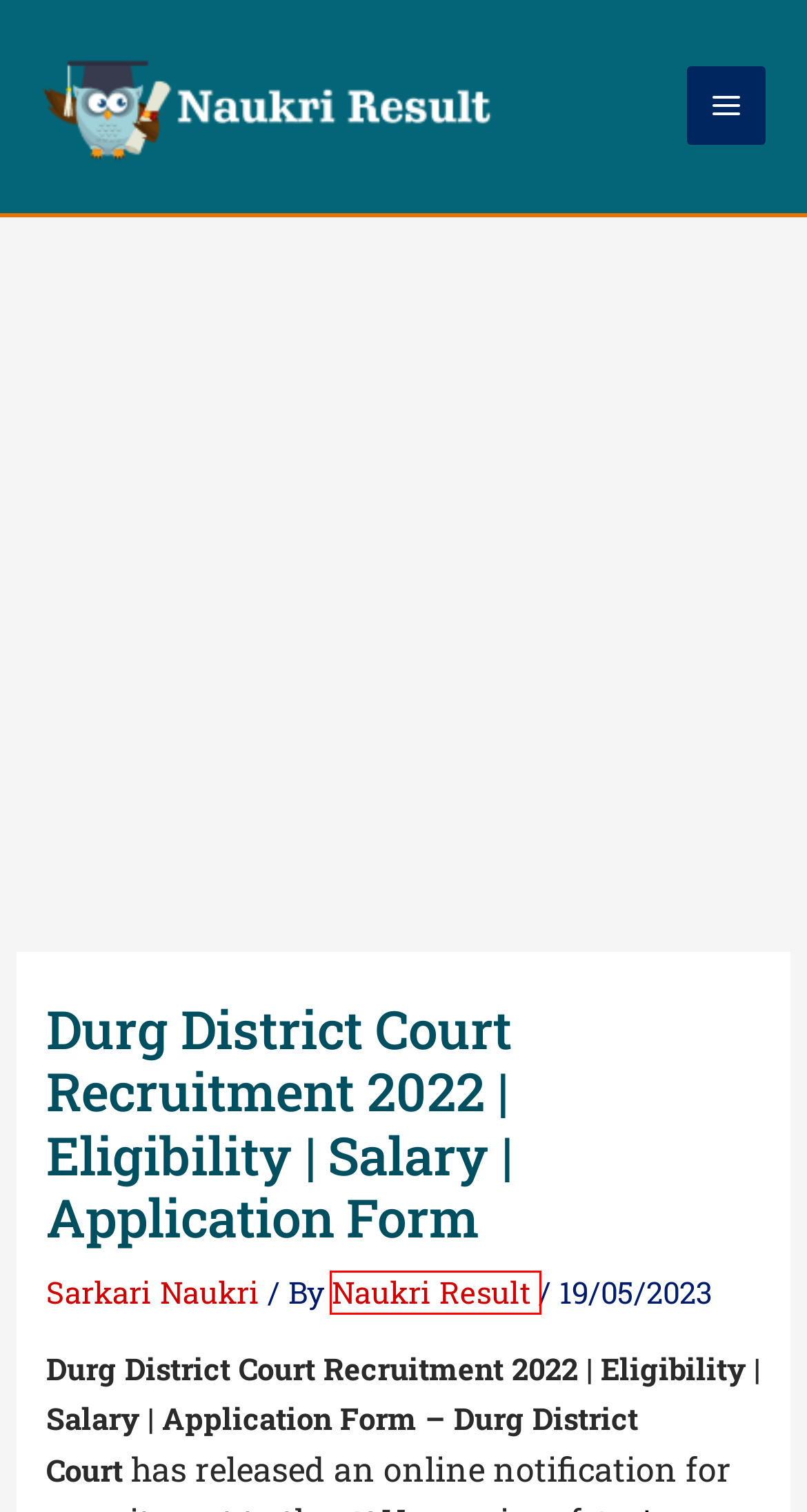You have a screenshot of a webpage with a red rectangle bounding box. Identify the best webpage description that corresponds to the new webpage after clicking the element within the red bounding box. Here are the candidates:
A. Sarkari Result Merit List 2023 : All Colleges & Univeristy Merit List
B. IFFCO GEA Recruitment 2022 | Eligibility, Salary, Application Form
C. Syllabus : All Govt Exams Syllabus, Entrance Exams Syllabus 2022
D. SSB Odisha Lecturer Previous Question Papers PDF
E. IRCON Jobs Notification 2022 | Eligibility | Salary | Application Form
F. Previous Year Question Papers Of All Exams & Boards, Universities
G. Sarkari Naukri 2022 | Latest Govt Jobs Notification Released Today
H. NaukriResult: Naukri Results, Latest Online Form, Result 2024

H